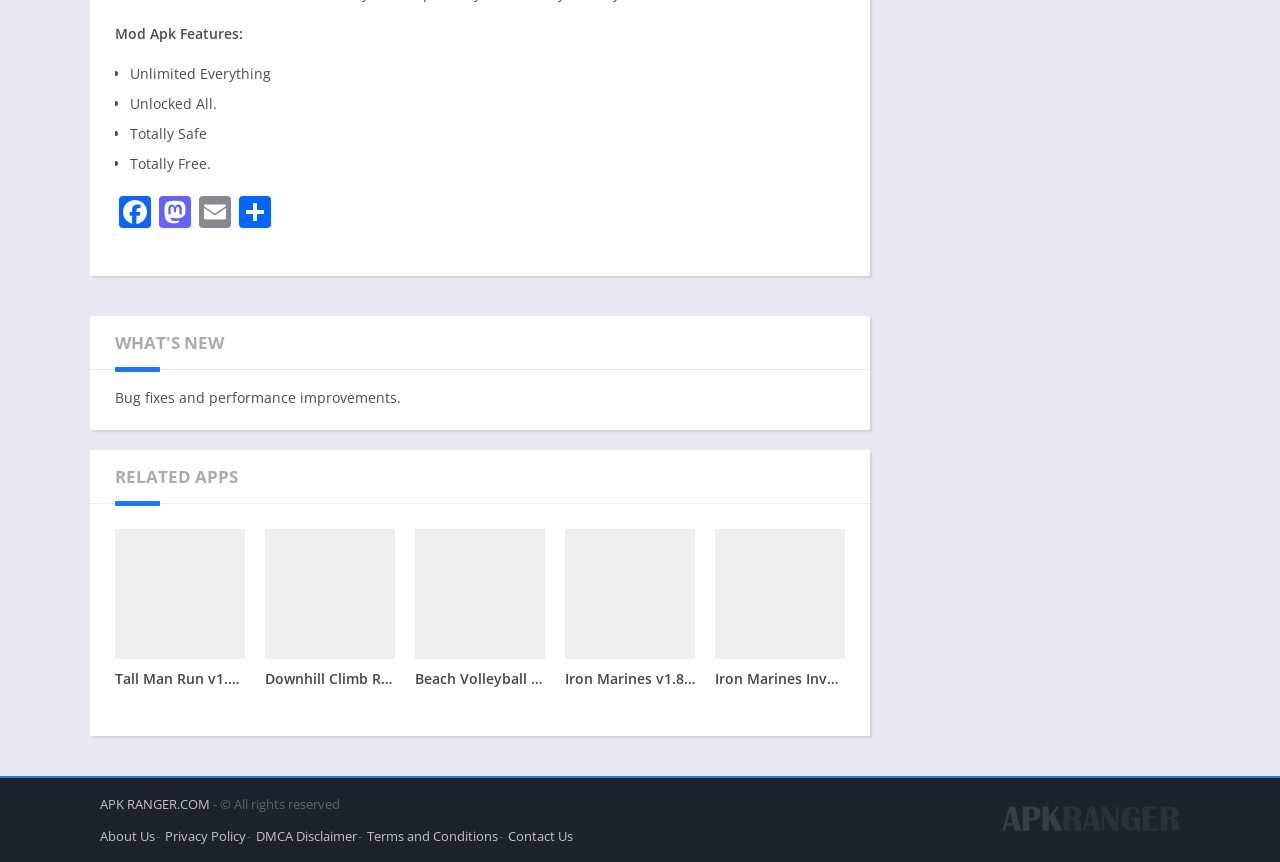Reply to the question with a single word or phrase:
What type of content is provided by APK Ranger?

MOD APK Game & Premium APP for Android